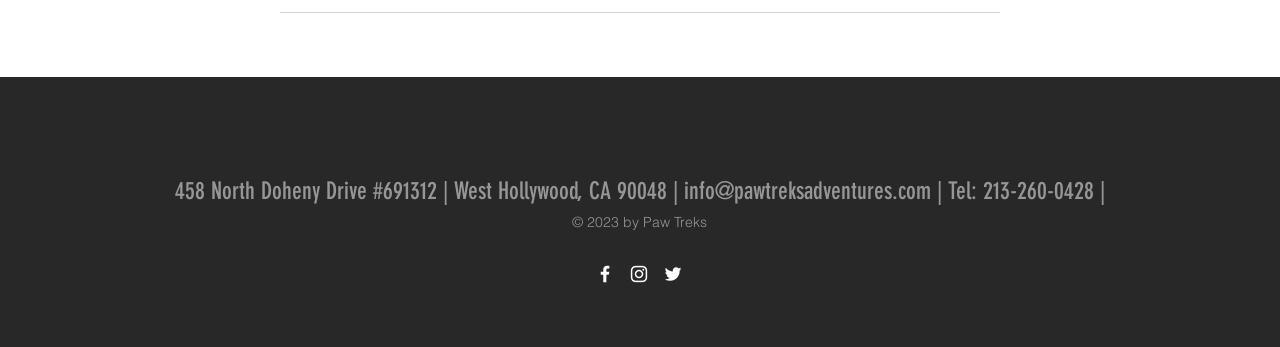Based on the element description "News", predict the bounding box coordinates of the UI element.

None